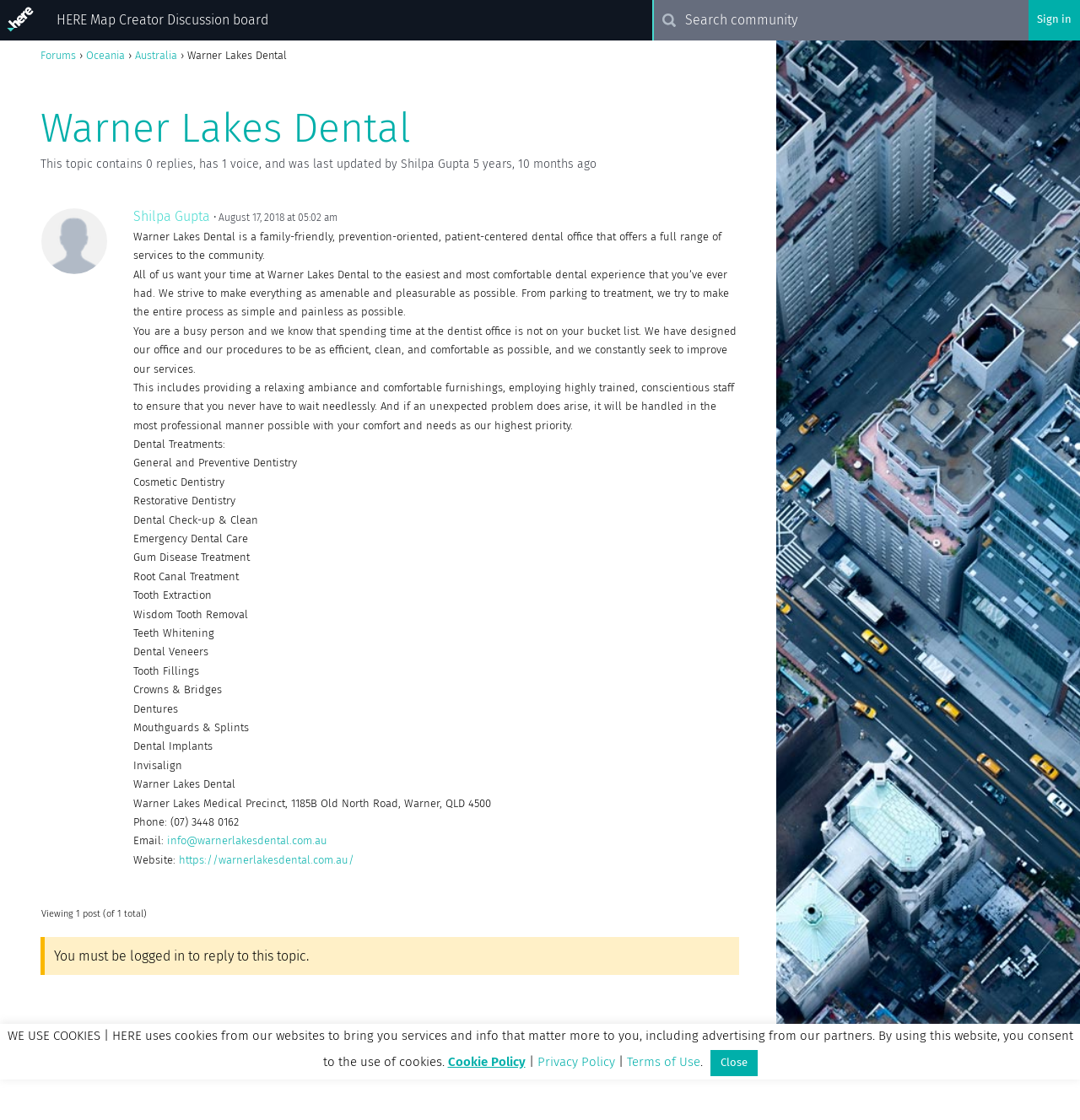Find the bounding box coordinates of the clickable element required to execute the following instruction: "Search in the community". Provide the coordinates as four float numbers between 0 and 1, i.e., [left, top, right, bottom].

[0.604, 0.0, 0.952, 0.036]